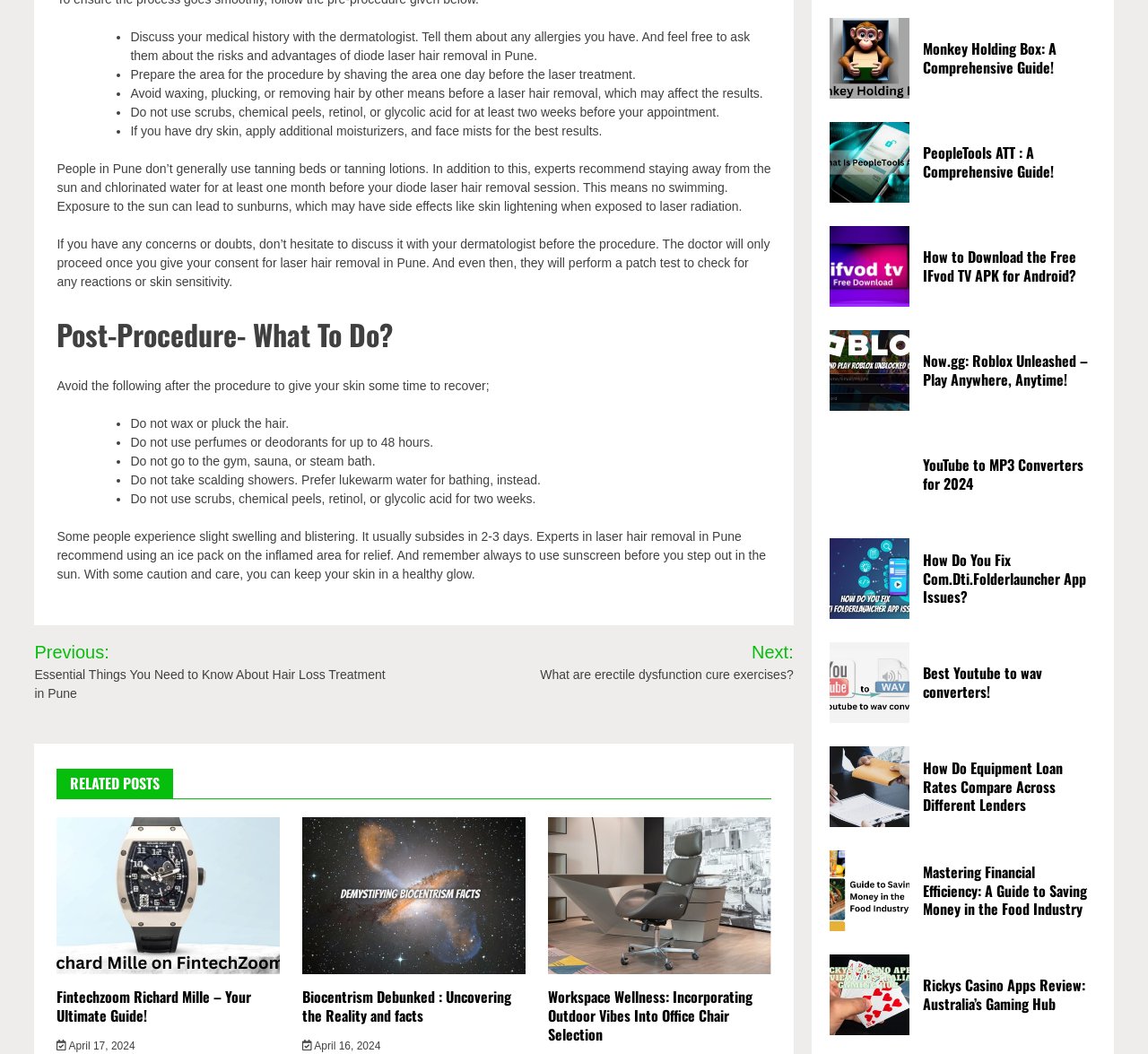Please provide the bounding box coordinate of the region that matches the element description: alt="Best Youtube to wav converters!". Coordinates should be in the format (top-left x, top-left y, bottom-right x, bottom-right y) and all values should be between 0 and 1.

[0.722, 0.674, 0.792, 0.688]